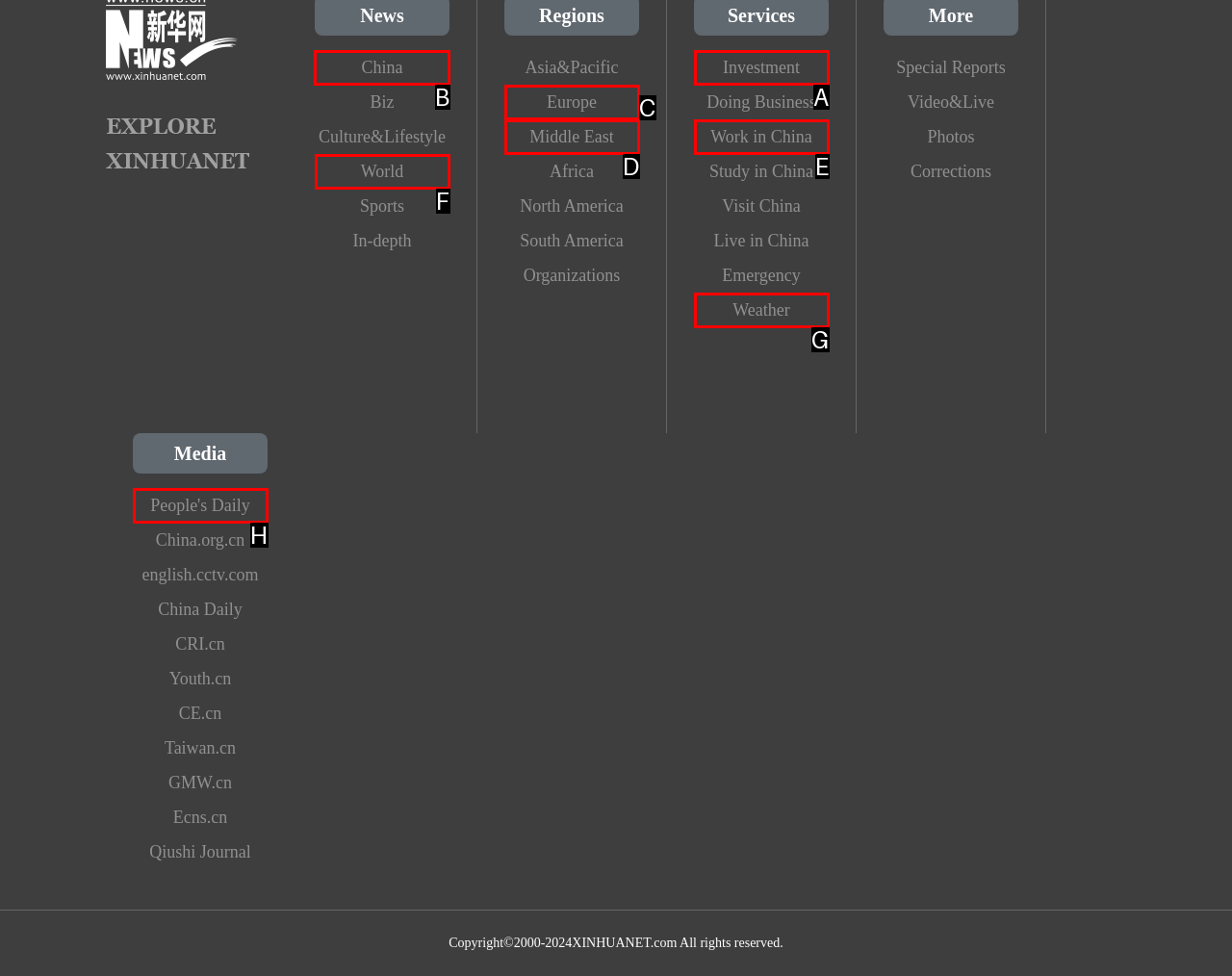Identify the appropriate lettered option to execute the following task: Click on China news
Respond with the letter of the selected choice.

B